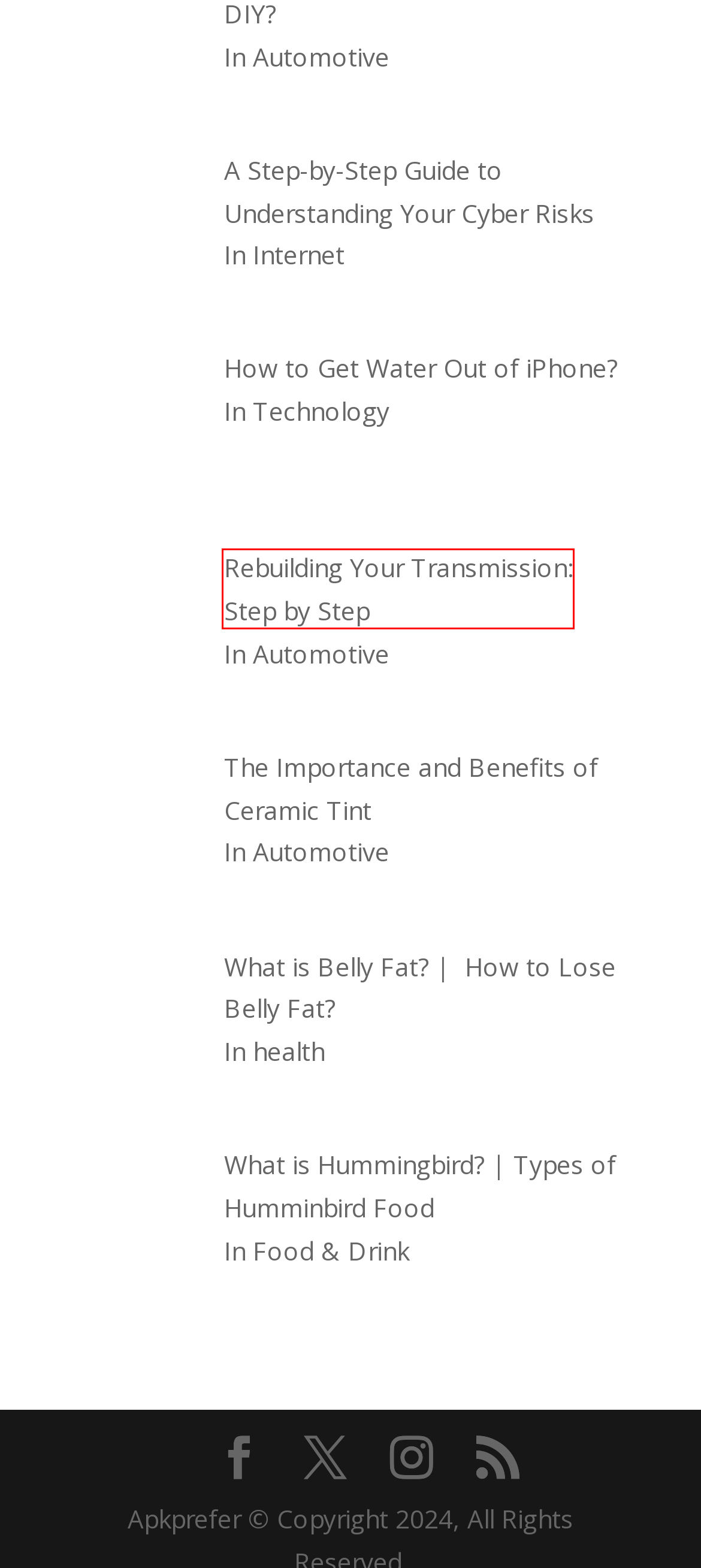Consider the screenshot of a webpage with a red bounding box around an element. Select the webpage description that best corresponds to the new page after clicking the element inside the red bounding box. Here are the candidates:
A. Rebuilding Your Transmission: Step by Step
B. What is Belly Fat? |  How to Lose Belly Fat?
C. What is Hummingbird? | Types of Humminbird Food
D. The Importance and Benefits of Ceramic Tint
E. APKPREFER
F. 2024 Vision: The Future of Window Tinting Unveiled
G. A Step-by-Step Guide to Understanding Your Cyber Risks
H. How to Get Water Out of iPhone?

A